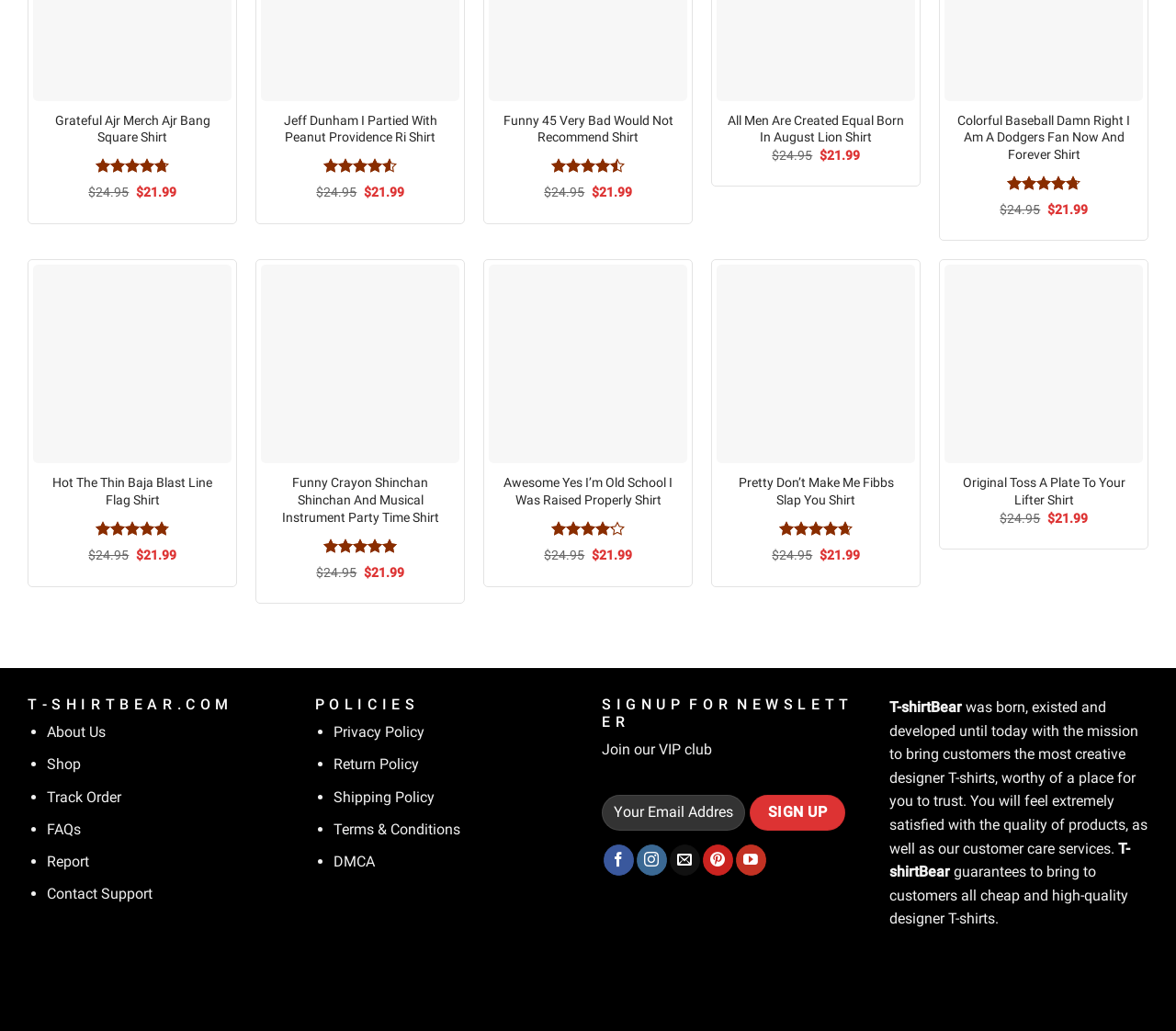Can you specify the bounding box coordinates of the area that needs to be clicked to fulfill the following instruction: "Browse the 'Shop' page"?

[0.04, 0.733, 0.069, 0.75]